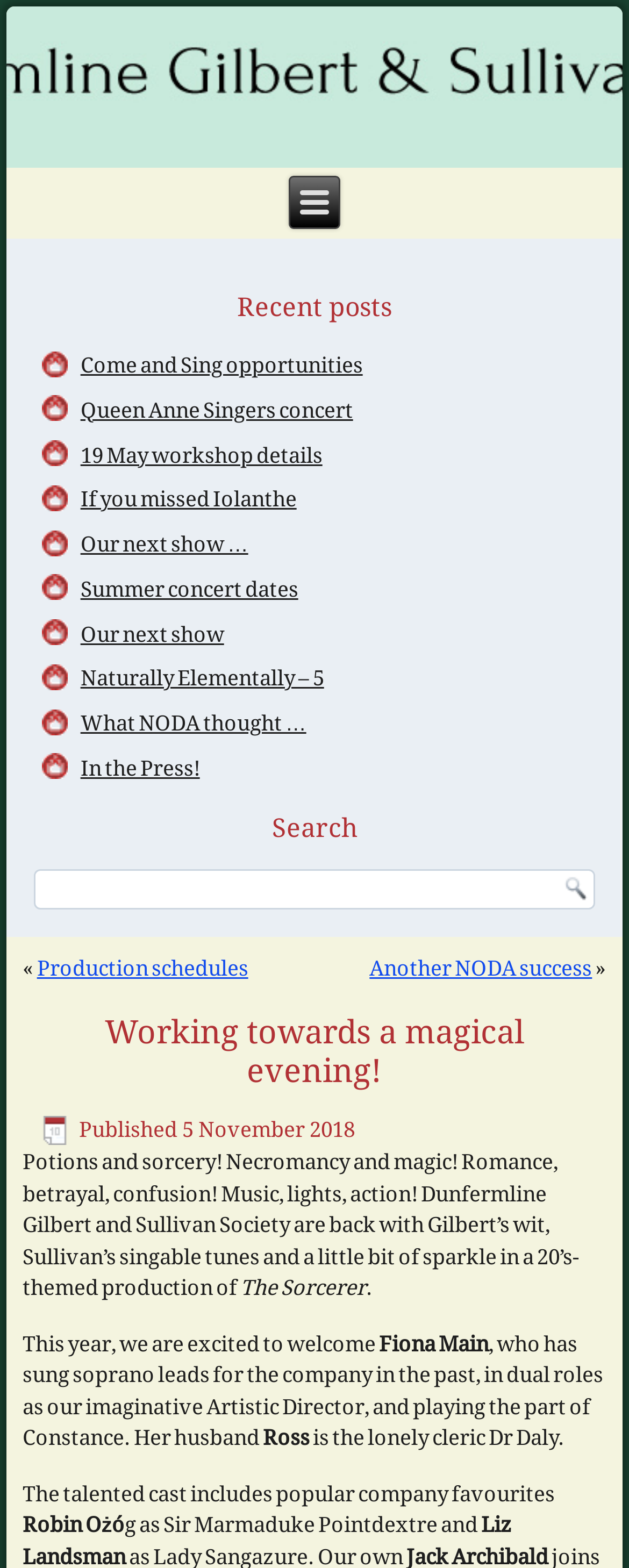What is the title of the production?
Answer the question in as much detail as possible.

The title of the production can be found in the article section of the webpage, where it is mentioned as 'The Sorcerer'. This is likely to be the title of the production that the society is working on.